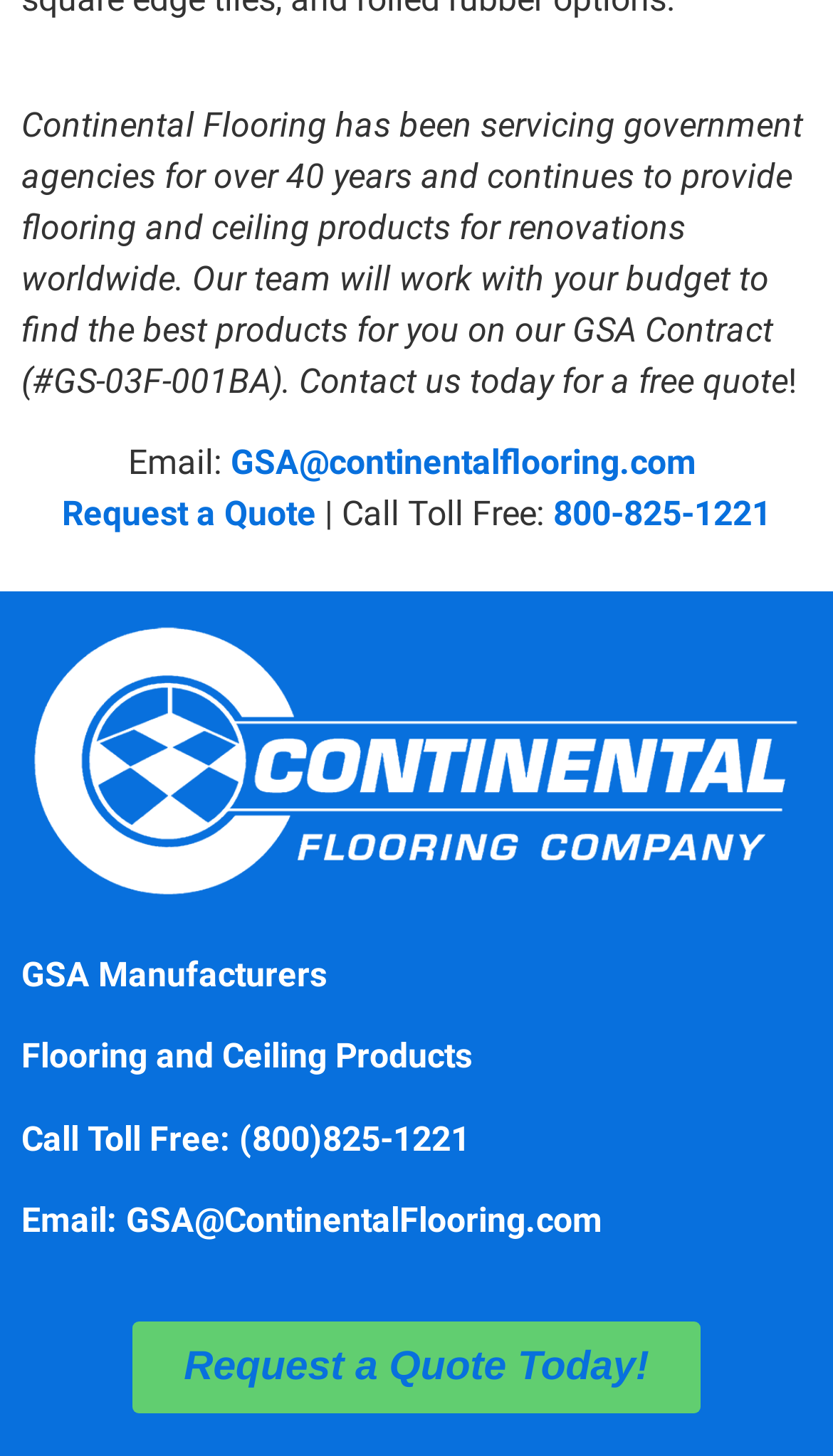What types of products does the company offer?
Respond to the question with a single word or phrase according to the image.

Flooring and ceiling products